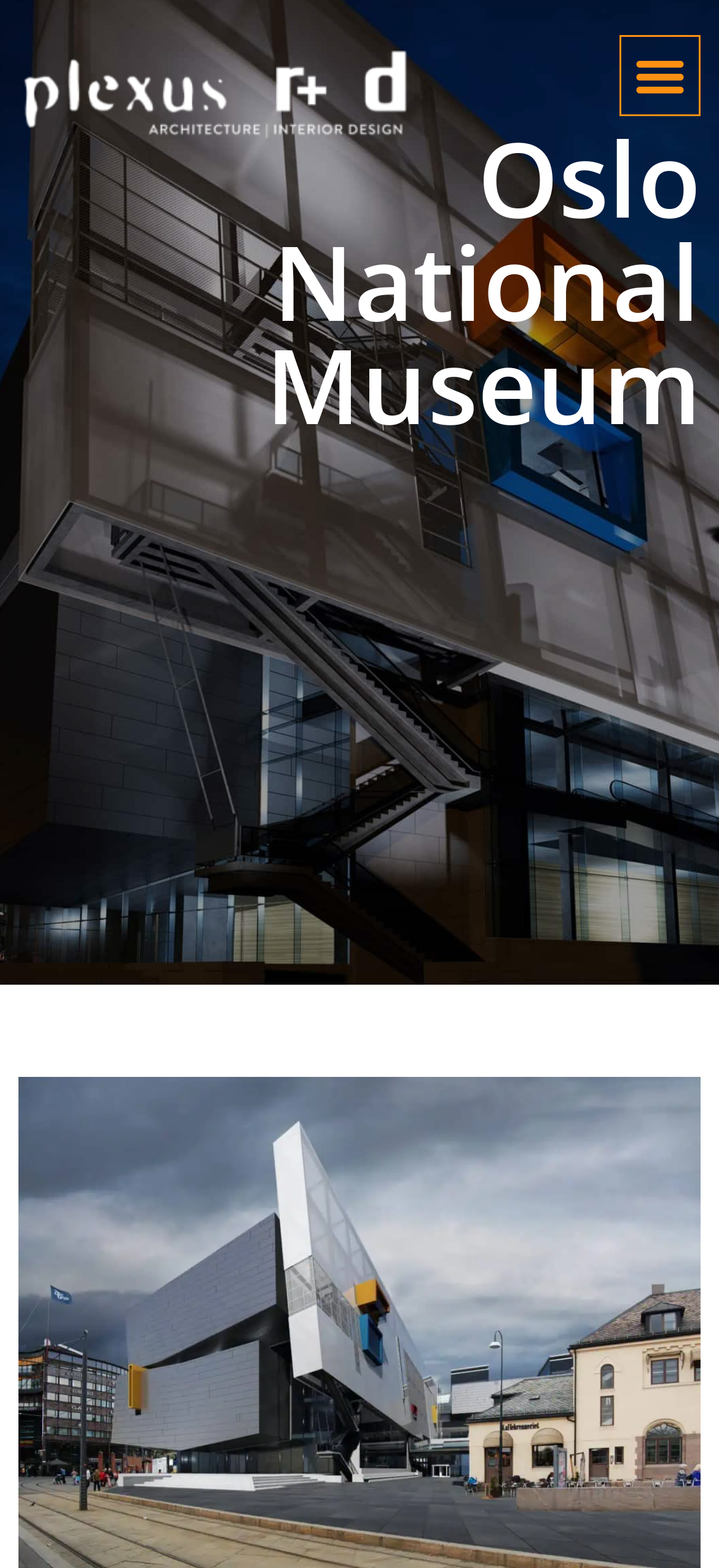Please find and give the text of the main heading on the webpage.

Oslo National Museum